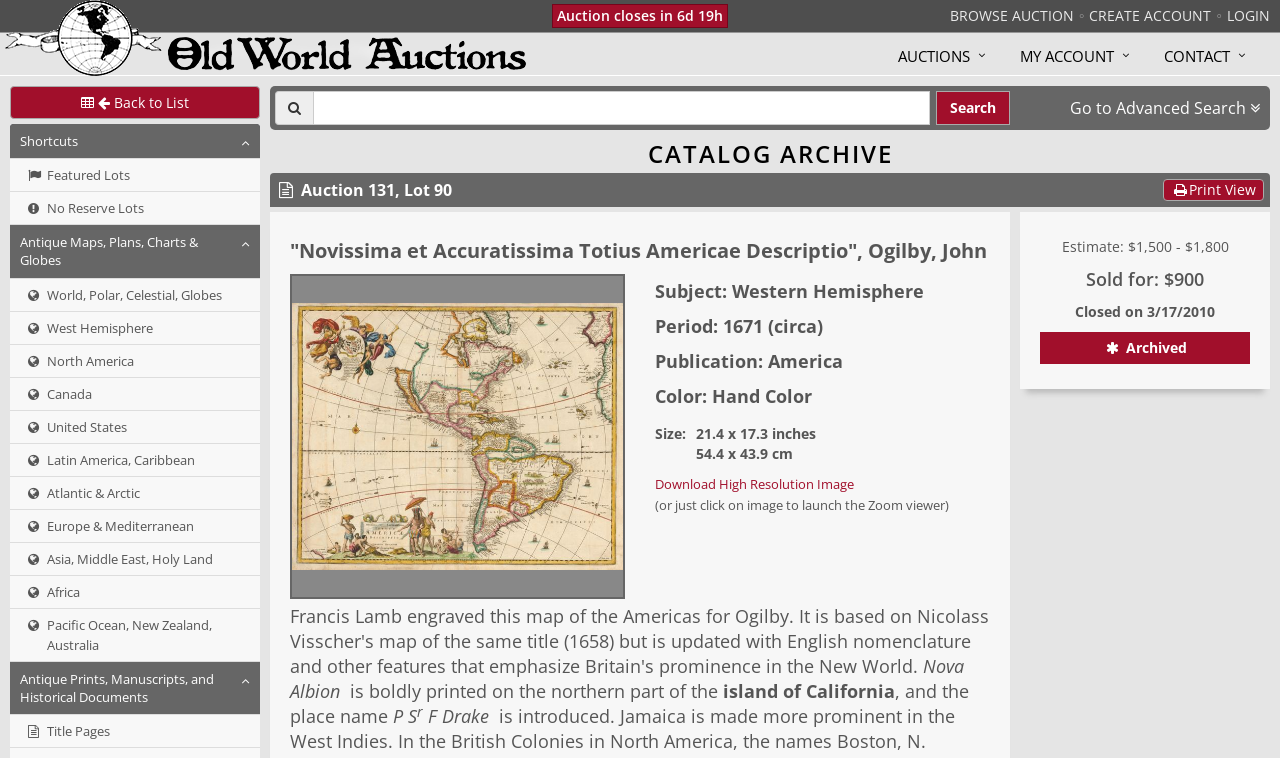Give a concise answer using one word or a phrase to the following question:
Is the auction still open?

No